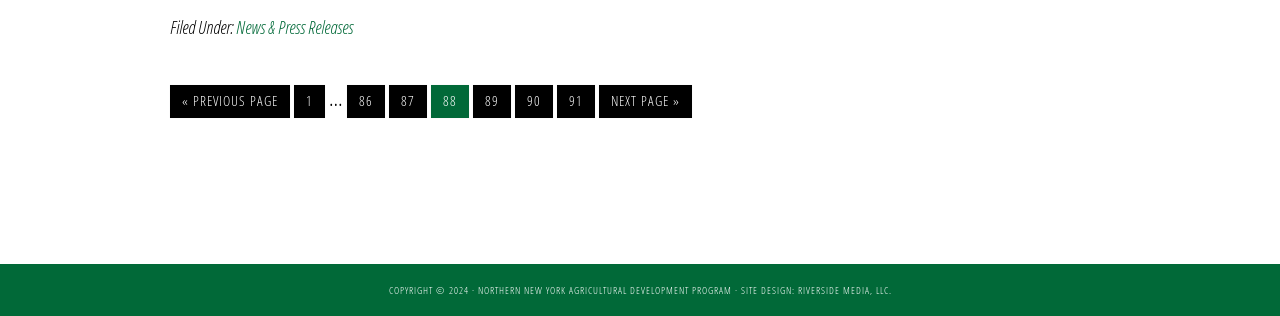Please reply to the following question using a single word or phrase: 
What is the category of the current page?

News & Press Releases